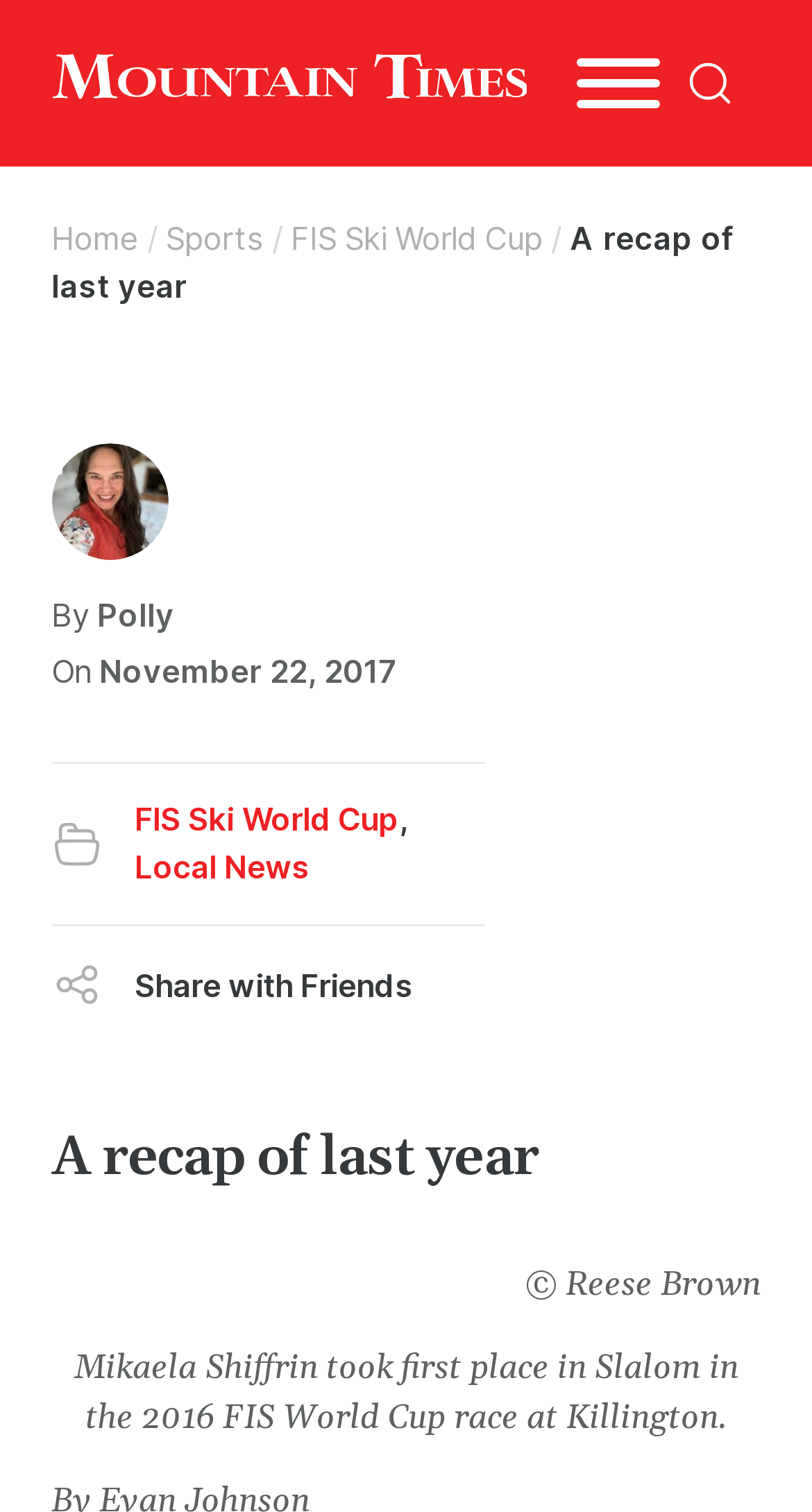Offer a detailed account of what is visible on the webpage.

The webpage is an article titled "A recap of last year" from Mountain Times. At the top, there is a link and an image, likely a logo or a banner, taking up a significant portion of the top section. To the right of the image, there is a navigation menu labeled "Menu" with an "Open" button. Next to it, there is another button labeled "Open search".

Below the top section, there is a breadcrumb navigation bar with links to "Home", "Sports", and "FIS Ski World Cup", indicating the article's category and subcategory. The title "A recap of last year" is also displayed in this section.

The main content of the article starts with a link, followed by the author's name "Polly" and the publication date "November 22, 2017". There are also links to related topics, such as "FIS Ski World Cup" and "Local News". 

The article's body text begins with a heading "A recap of last year", followed by a paragraph describing Mikaela Shiffrin's achievement in the 2016 FIS World Cup race at Killington.

At the bottom of the page, there are social media sharing buttons, including "Share with Friends", "Copy Link", and links to Facebook and other platforms. The webpage ends with a copyright notice "© Reese Brown" at the very bottom.